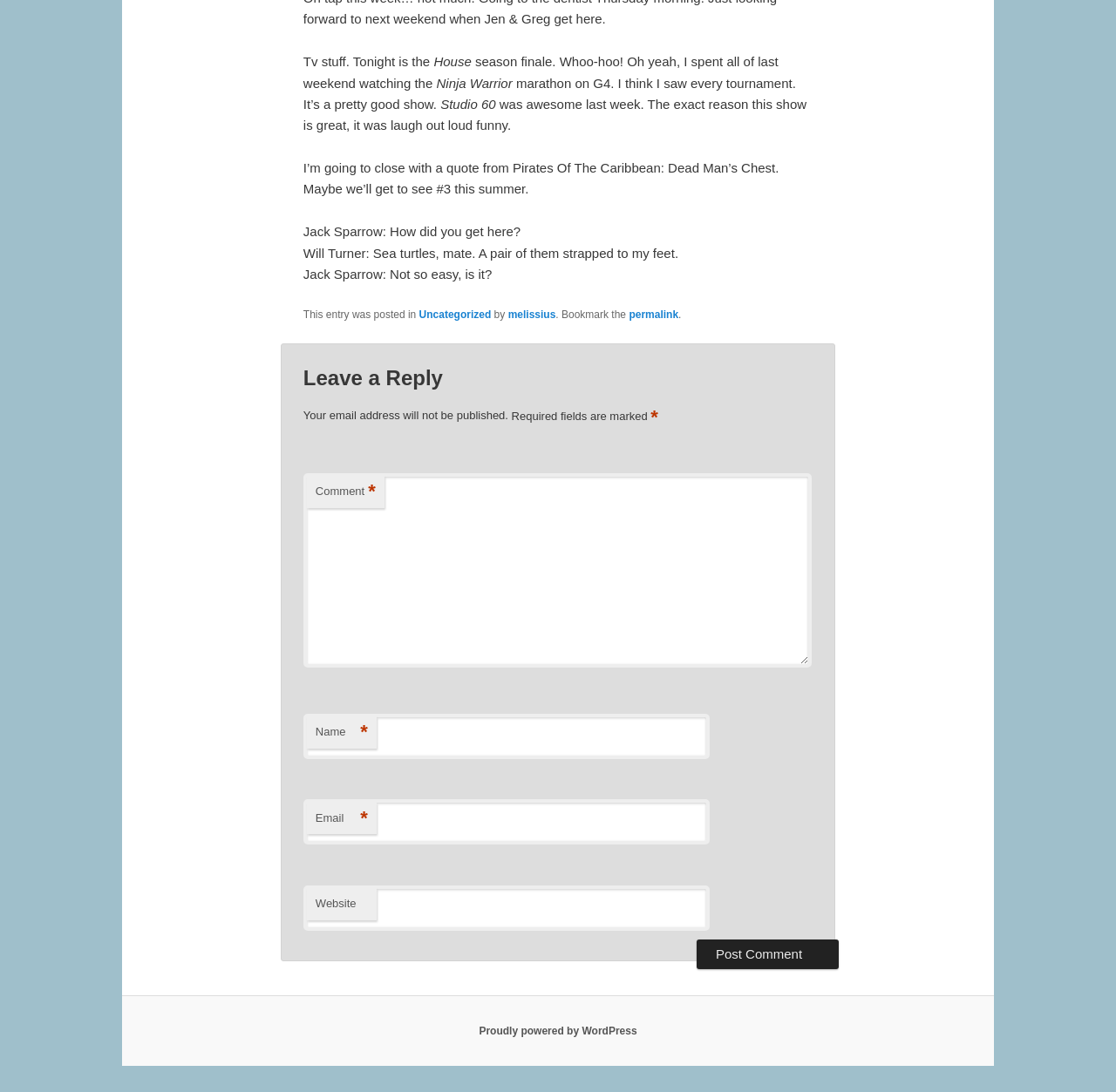Could you determine the bounding box coordinates of the clickable element to complete the instruction: "Enter your name"? Provide the coordinates as four float numbers between 0 and 1, i.e., [left, top, right, bottom].

[0.272, 0.654, 0.636, 0.695]